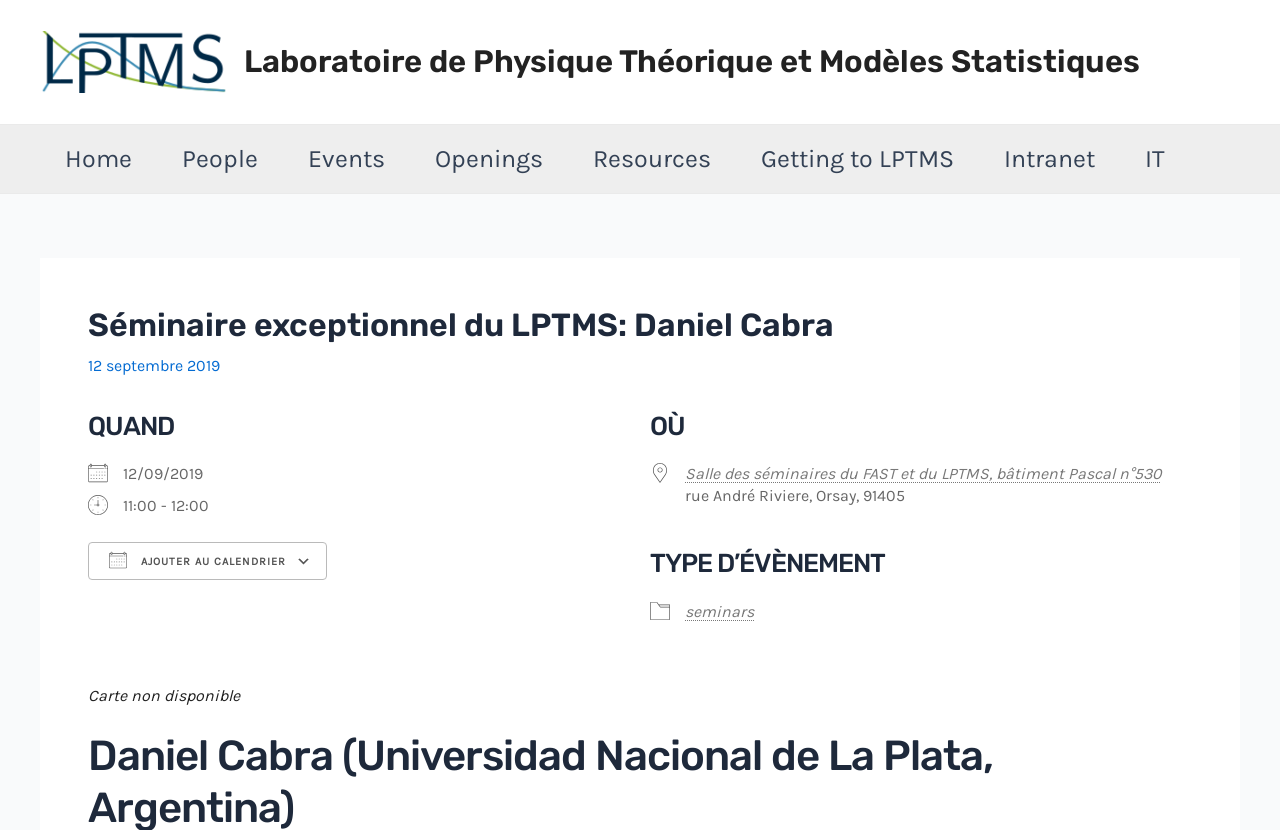Offer an in-depth caption of the entire webpage.

The webpage appears to be an event page for a seminar titled "Séminaire exceptionnel du LPTMS: Daniel Cabra" at the Laboratoire de Physique Théorique et Modèles Statistiques. 

At the top left corner, there is a link to the laboratory's website, accompanied by an image of the laboratory's logo. On the same line, there is another link to the laboratory's website, taking up most of the width of the page. 

Below this, there is a navigation menu with links to various sections of the website, including "Home", "People", "Events", "Openings", "Resources", "Getting to LPTMS", "Intranet", and "IT". 

The main content of the page is divided into sections. The first section has a heading "Séminaire exceptionnel du LPTMS: Daniel Cabra" and a subheading "12 septembre 2019". 

Below this, there are three sections labeled "QUAND", "OÙ", and "TYPE D’ÉVÈNEMENT". The "QUAND" section displays the date and time of the seminar, "12/09/2019 11:00 - 12:00". There are also buttons to add the event to a calendar and links to download the event in various formats. 

The "OÙ" section displays the location of the seminar, "Salle des séminaires du FAST et du LPTMS, bâtiment Pascal n°530" with an address "rue André Riviere, Orsay, 91405". 

The "TYPE D’ÉVÈNEMENT" section displays the type of event, which is a seminar. 

Finally, at the bottom of the page, there is a message "Carte non disponible", indicating that a map is not available.